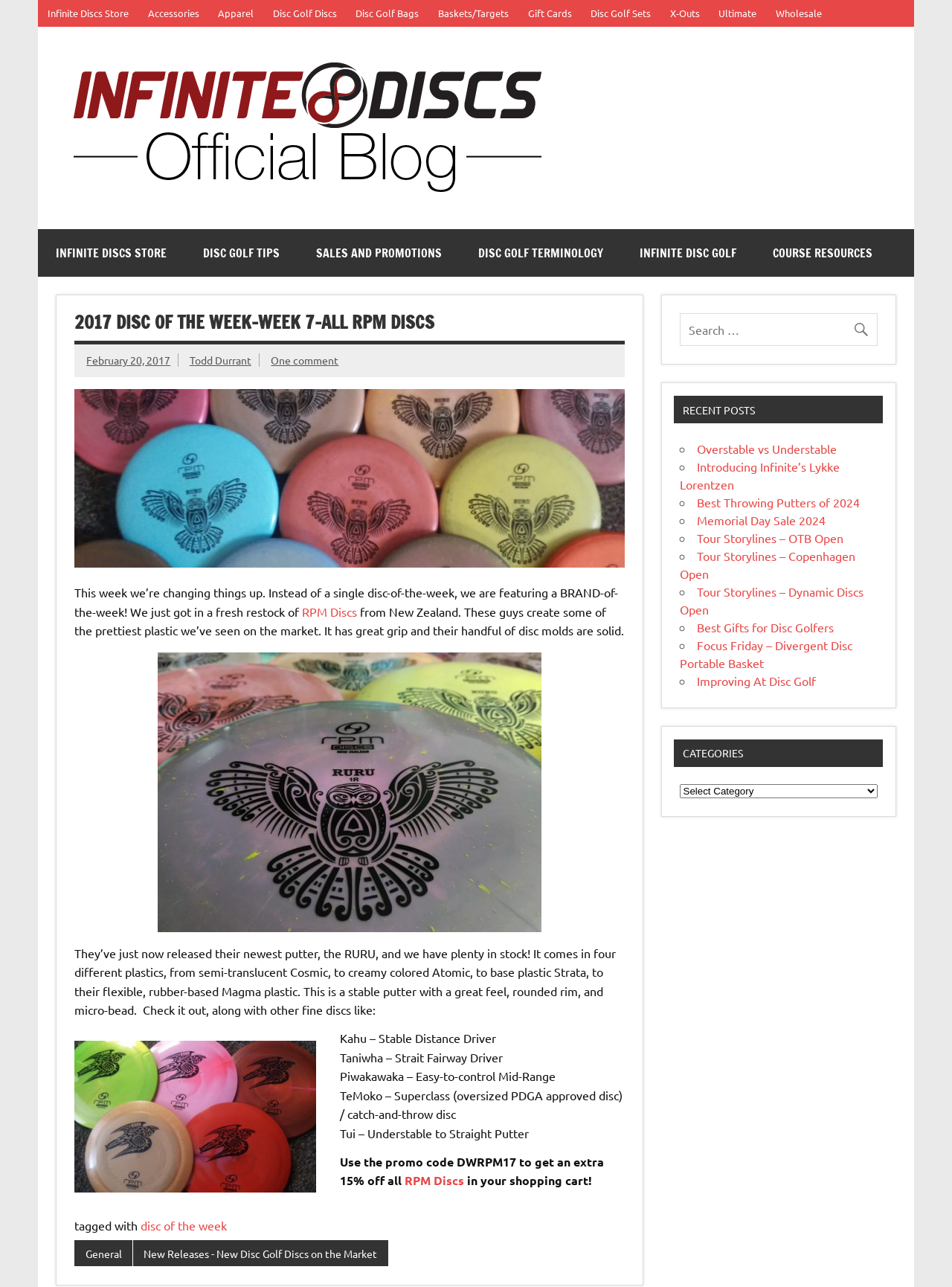Please find the bounding box coordinates of the element's region to be clicked to carry out this instruction: "View recent posts".

[0.708, 0.308, 0.927, 0.329]